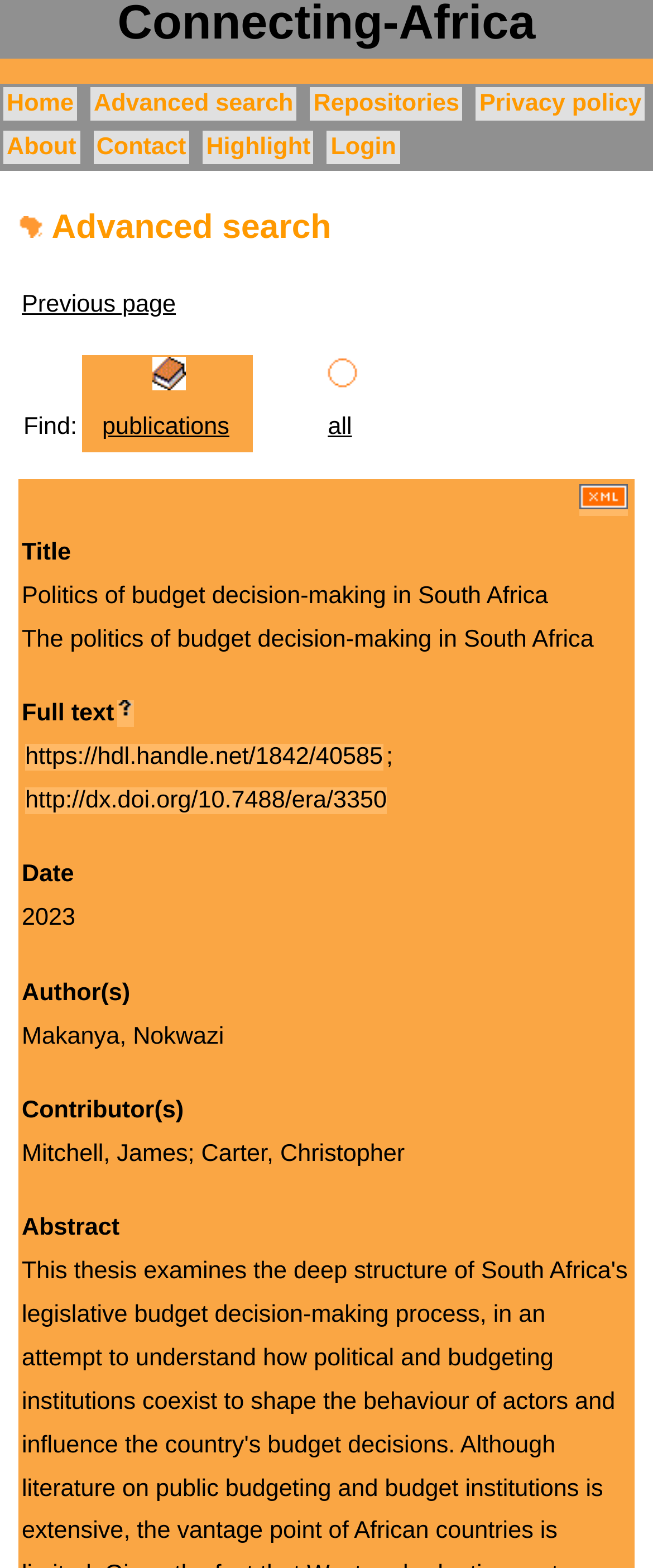Locate the bounding box coordinates of the area to click to fulfill this instruction: "Click on the 'Home' link". The bounding box should be presented as four float numbers between 0 and 1, in the order [left, top, right, bottom].

[0.005, 0.055, 0.118, 0.077]